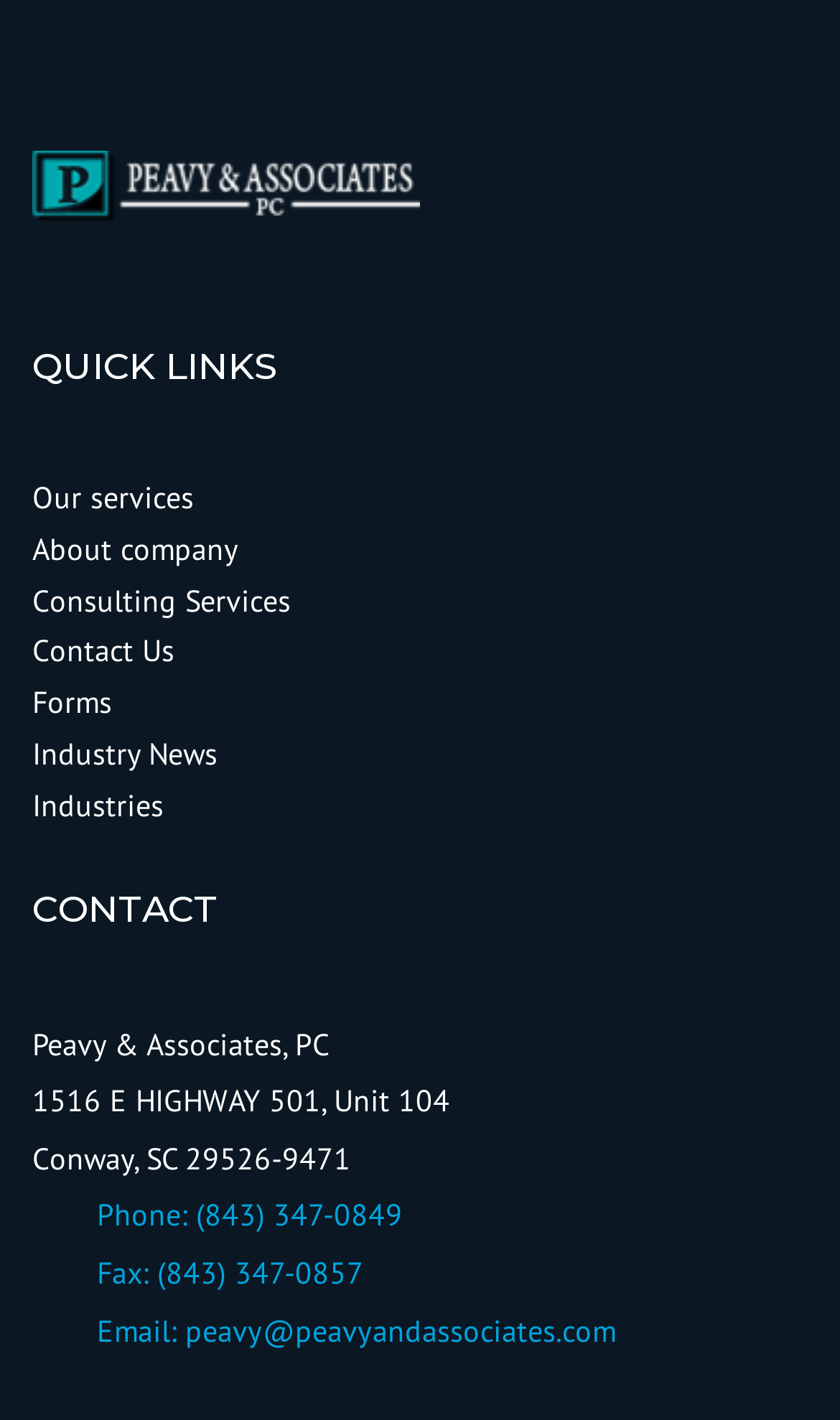Determine the bounding box coordinates (top-left x, top-left y, bottom-right x, bottom-right y) of the UI element described in the following text: Consulting Services

[0.038, 0.409, 0.346, 0.436]